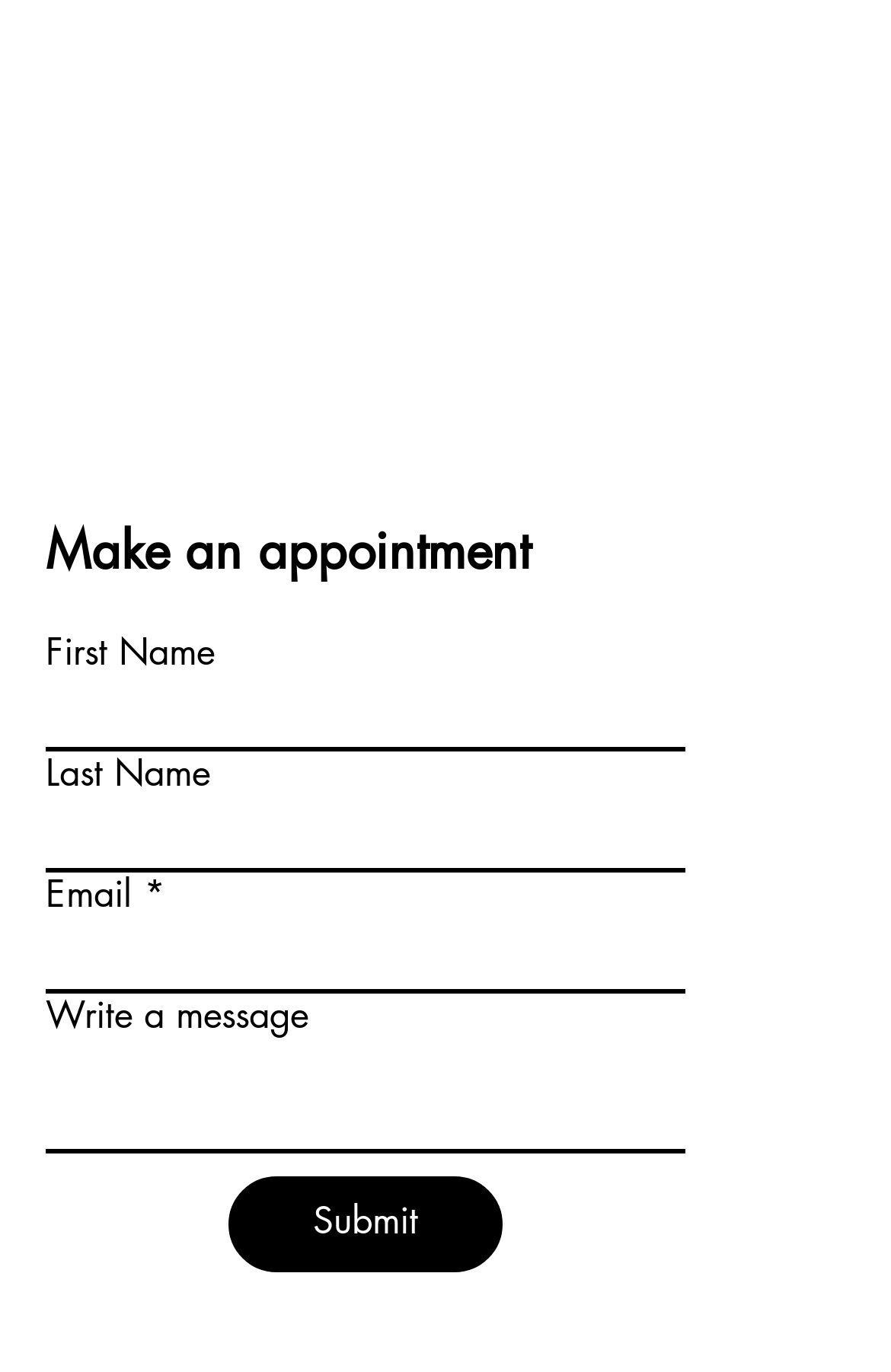Identify the bounding box coordinates of the part that should be clicked to carry out this instruction: "Write a message".

[0.051, 0.757, 0.769, 0.84]